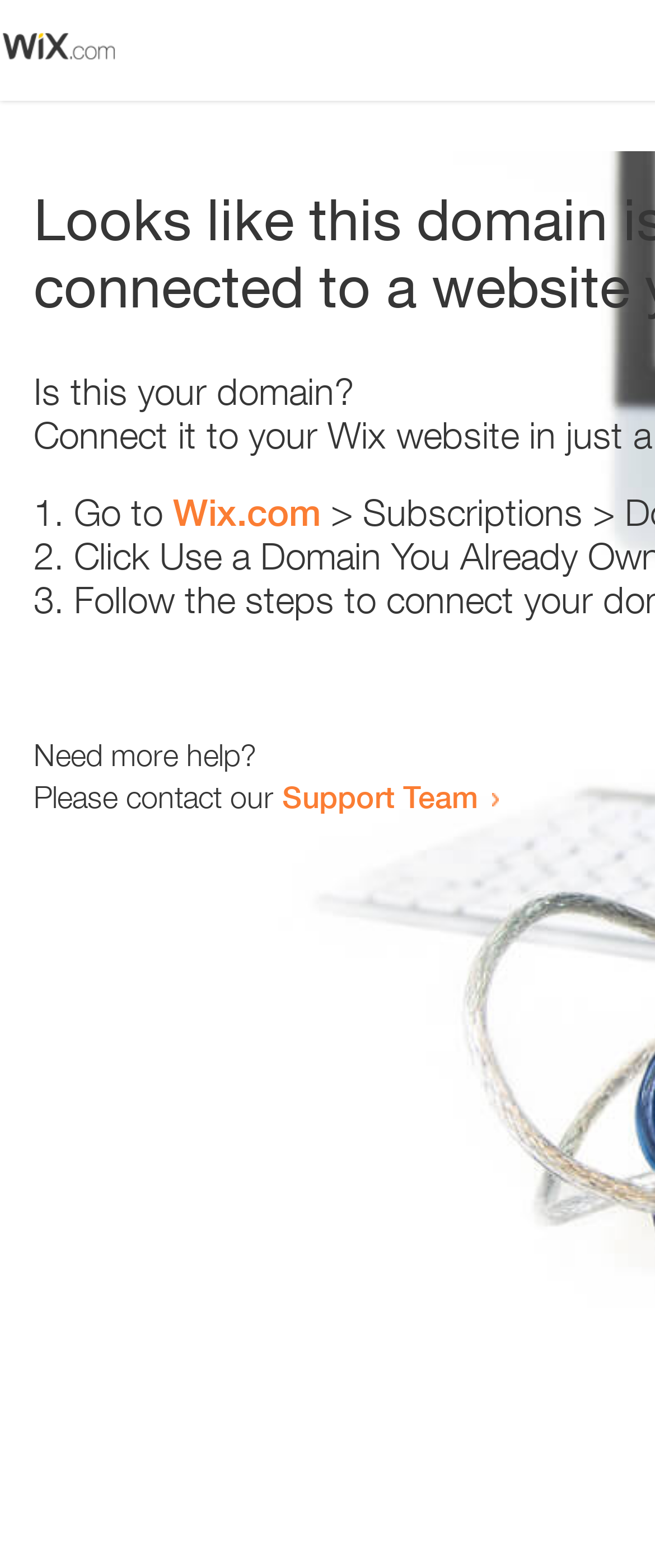Extract the bounding box coordinates for the HTML element that matches this description: "Wix.com". The coordinates should be four float numbers between 0 and 1, i.e., [left, top, right, bottom].

[0.264, 0.313, 0.49, 0.341]